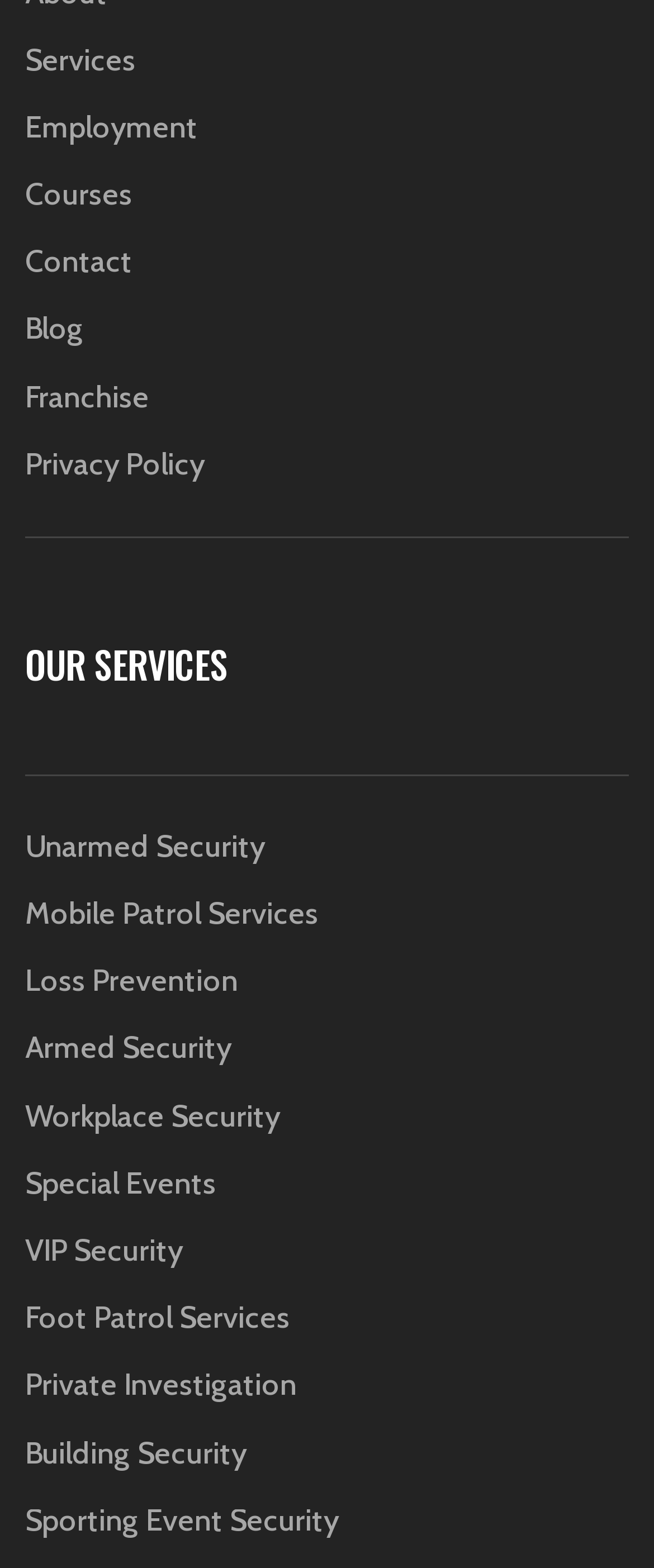How many services are listed?
Please use the image to provide a one-word or short phrase answer.

15